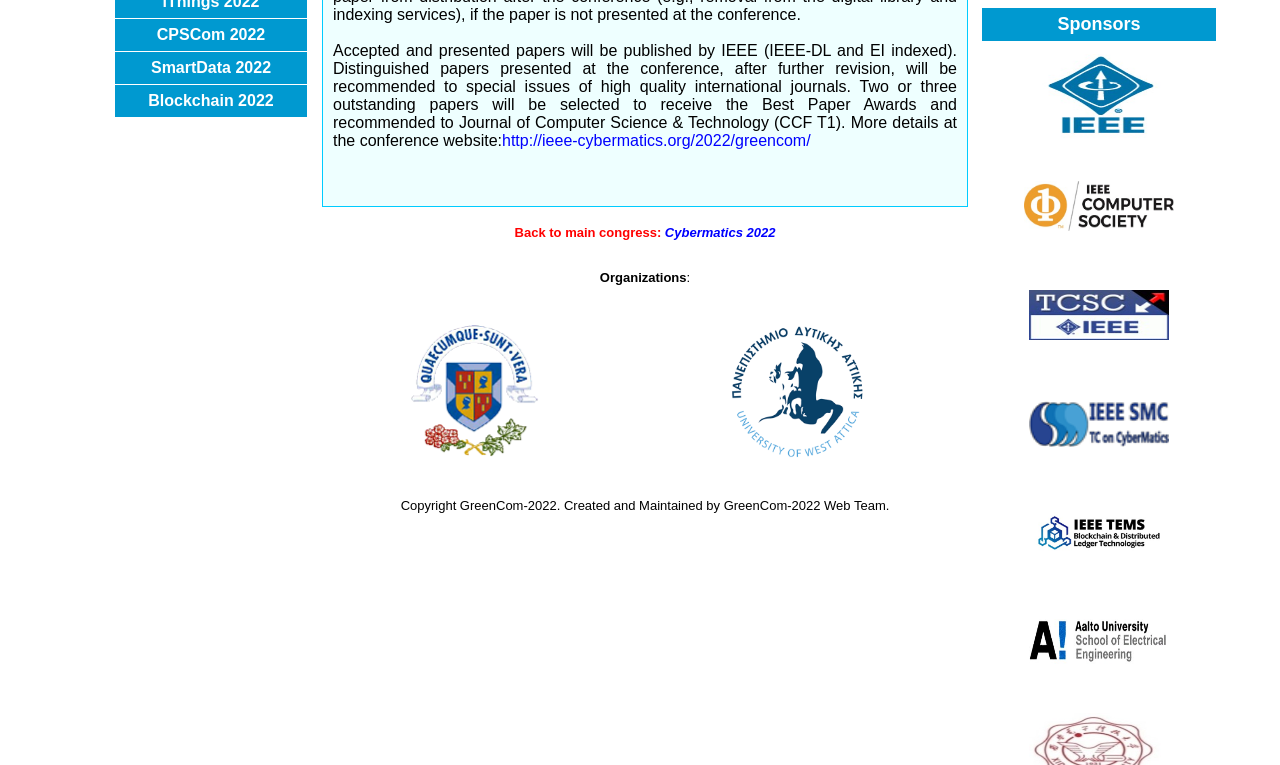Find the bounding box of the web element that fits this description: "Blockchain 2022".

[0.091, 0.112, 0.239, 0.152]